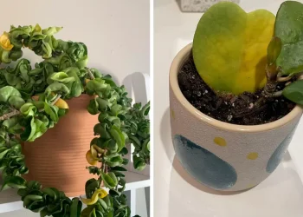Look at the image and give a detailed response to the following question: What might be the issue with the plant on the right?

The caption notes that the leaf on the right is 'partially yellowing', which could be an indication of overwatering or a lack of sunlight, as these conditions can cause leaves to turn yellow or become discolored.